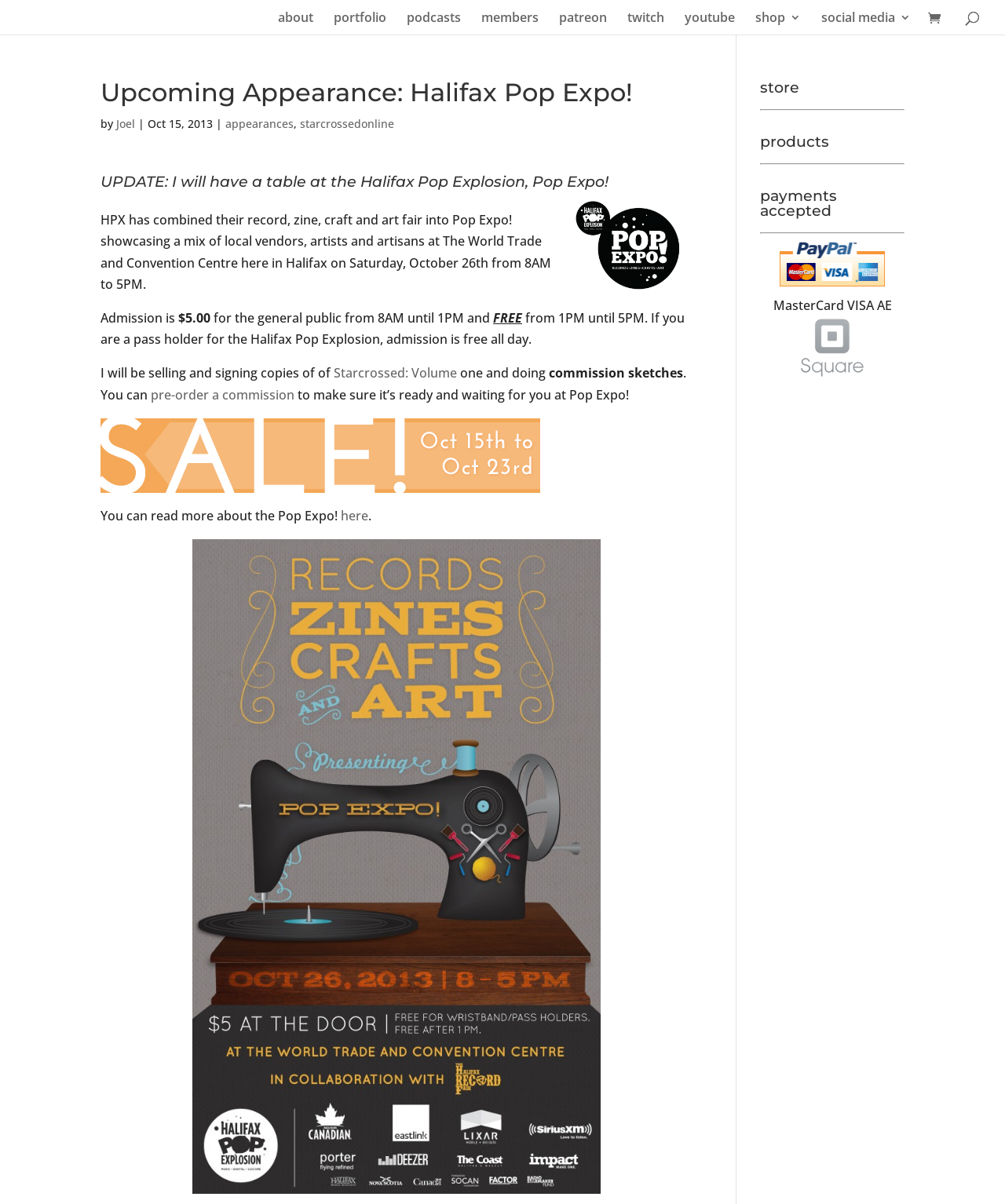Please find the bounding box coordinates for the clickable element needed to perform this instruction: "pre-order a commission".

[0.15, 0.32, 0.293, 0.335]